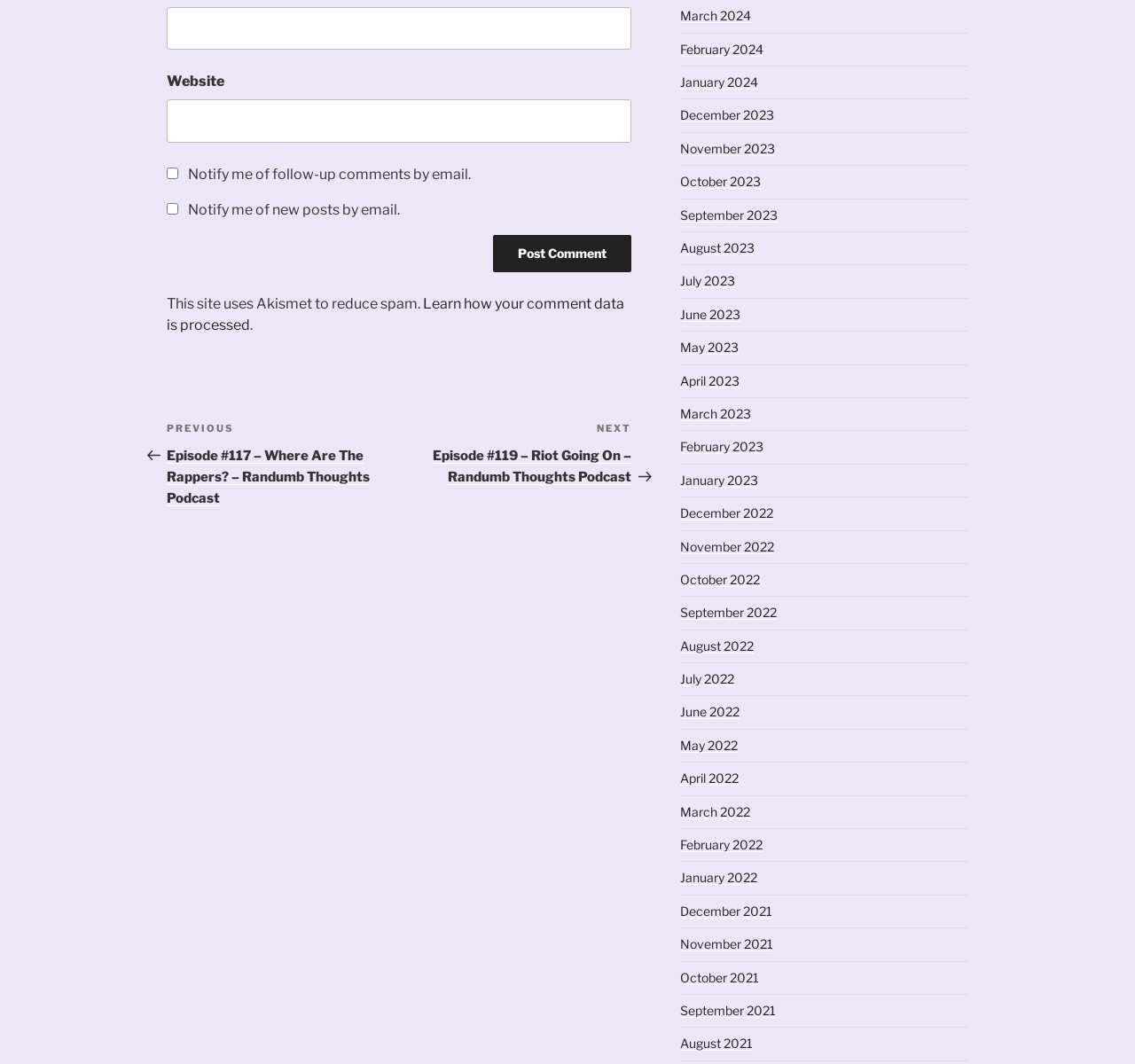Show the bounding box coordinates of the region that should be clicked to follow the instruction: "Go to Previous Post."

[0.147, 0.396, 0.352, 0.476]